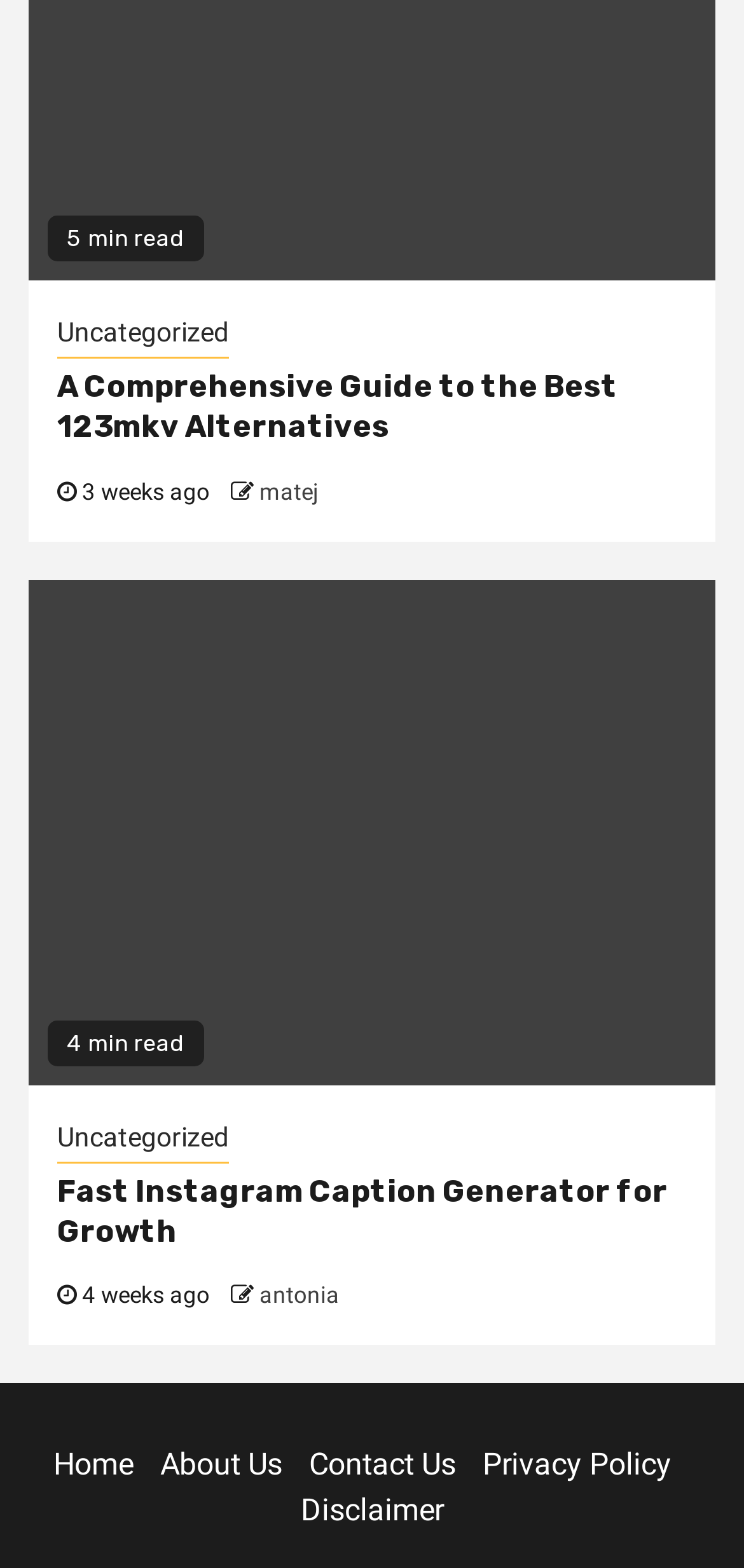Bounding box coordinates should be in the format (top-left x, top-left y, bottom-right x, bottom-right y) and all values should be floating point numbers between 0 and 1. Determine the bounding box coordinate for the UI element described as: Home

[0.072, 0.923, 0.179, 0.946]